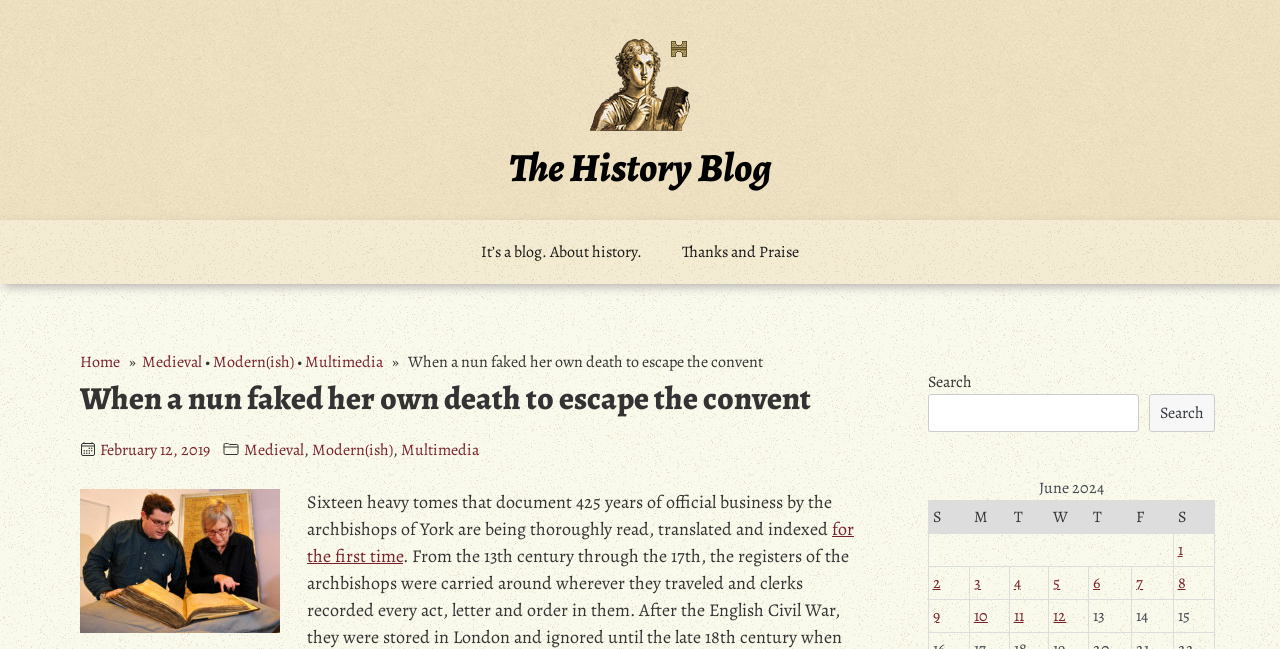Offer an extensive depiction of the webpage and its key elements.

The webpage is a blog post titled "When a nun faked her own death to escape the convent" on "The History Blog". At the top, there is a header section with a link to "The History Blog" and an image of the blog's logo. Below the header, there is a navigation menu with links to "Home", "Medieval", "Modern(ish)", and "Multimedia".

The main content of the blog post is a article about a nun who faked her own death to escape a convent. The article is divided into paragraphs of text, with a heading that summarizes the content of the post. There is also an image of a calendar and a folder, which are likely related to the article's content.

On the right side of the page, there is a search bar with a button to submit a search query. Below the search bar, there is a calendar section that displays a table of dates, with links to blog posts published on each date.

At the bottom of the page, there are more links to other blog posts, organized by date. Each link is displayed in a table cell, with the date of publication and a brief description of the post.